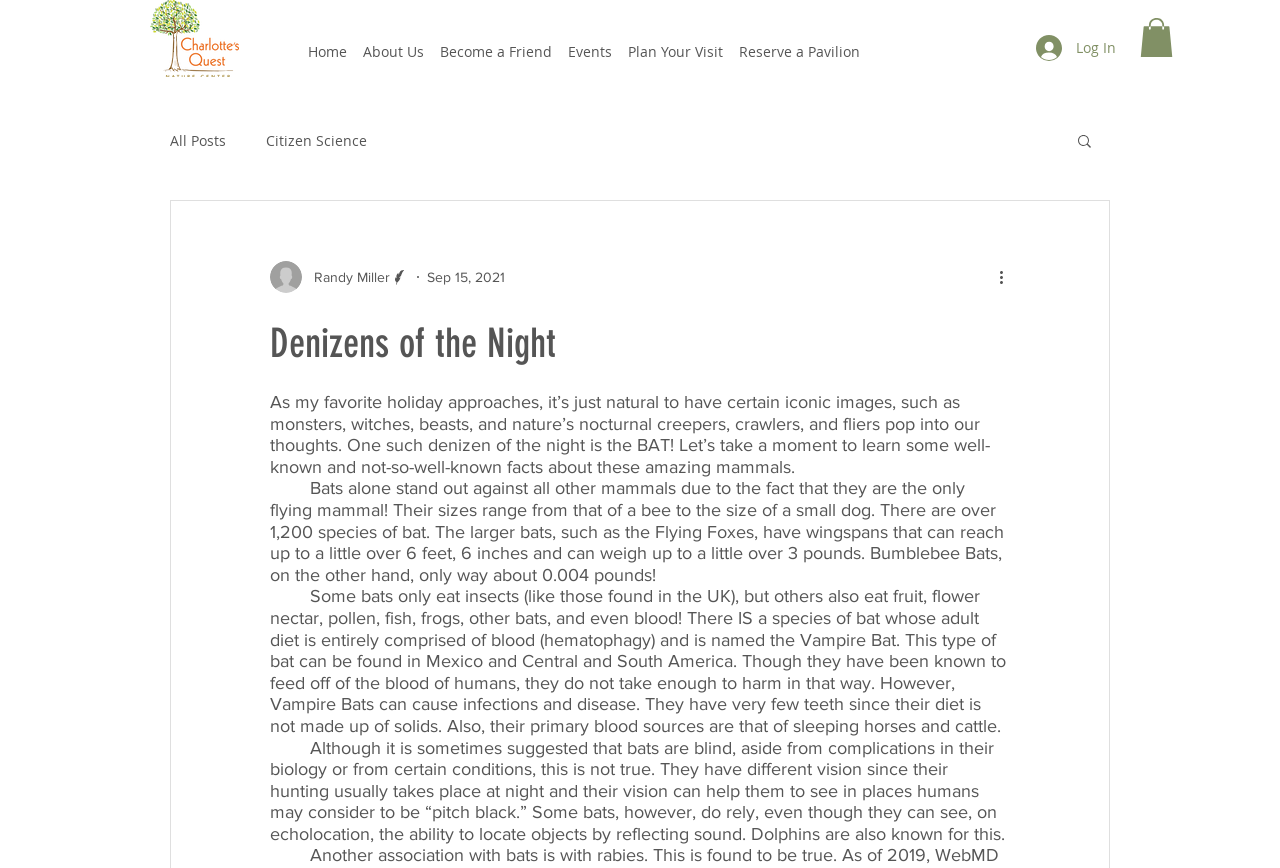Please locate the clickable area by providing the bounding box coordinates to follow this instruction: "Explore 'Citizen Science' posts".

[0.208, 0.15, 0.287, 0.172]